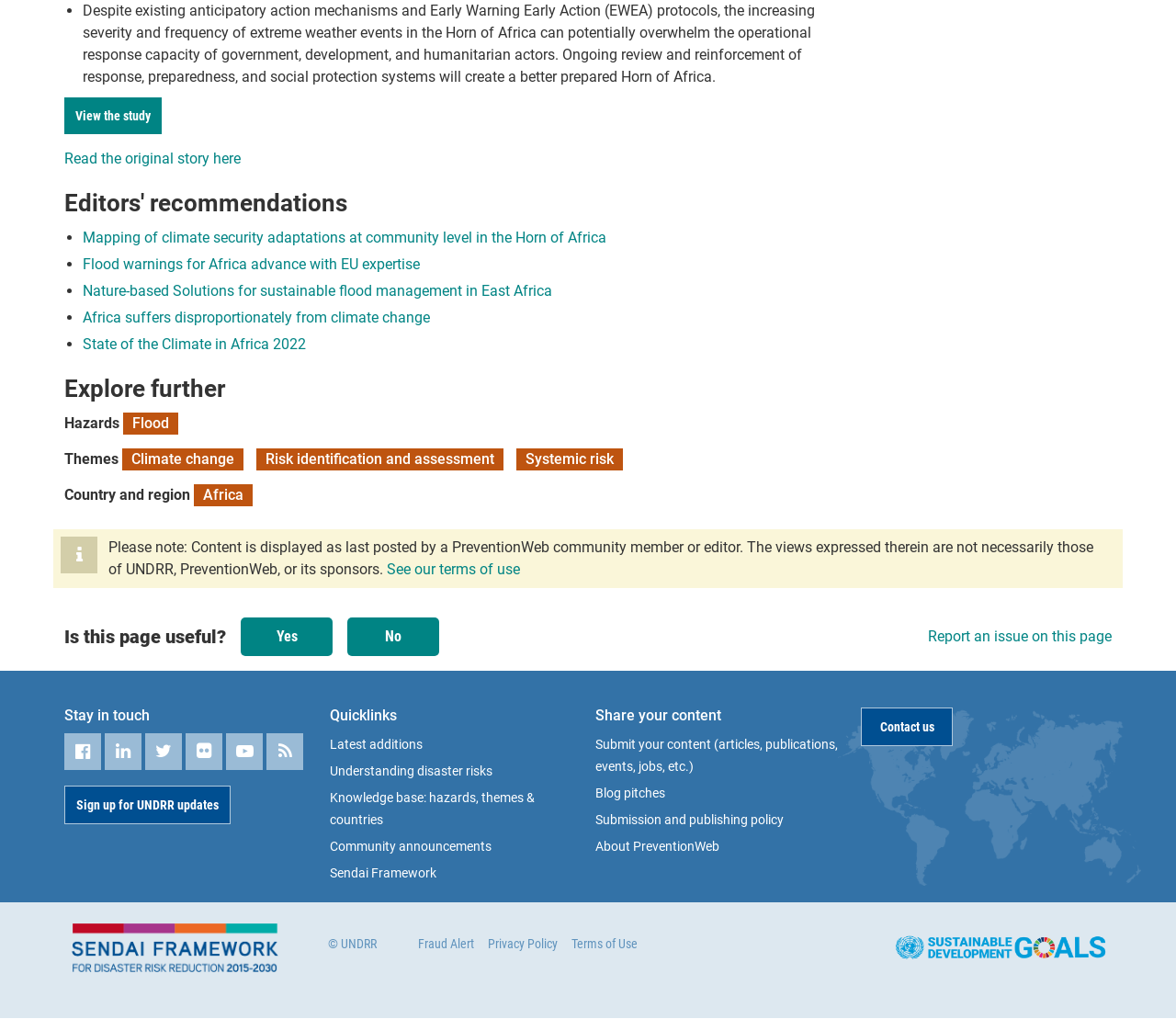Identify the bounding box coordinates for the UI element described as follows: Hydroxyethyl Cellulose. Use the format (top-left x, top-left y, bottom-right x, bottom-right y) and ensure all values are floating point numbers between 0 and 1.

None